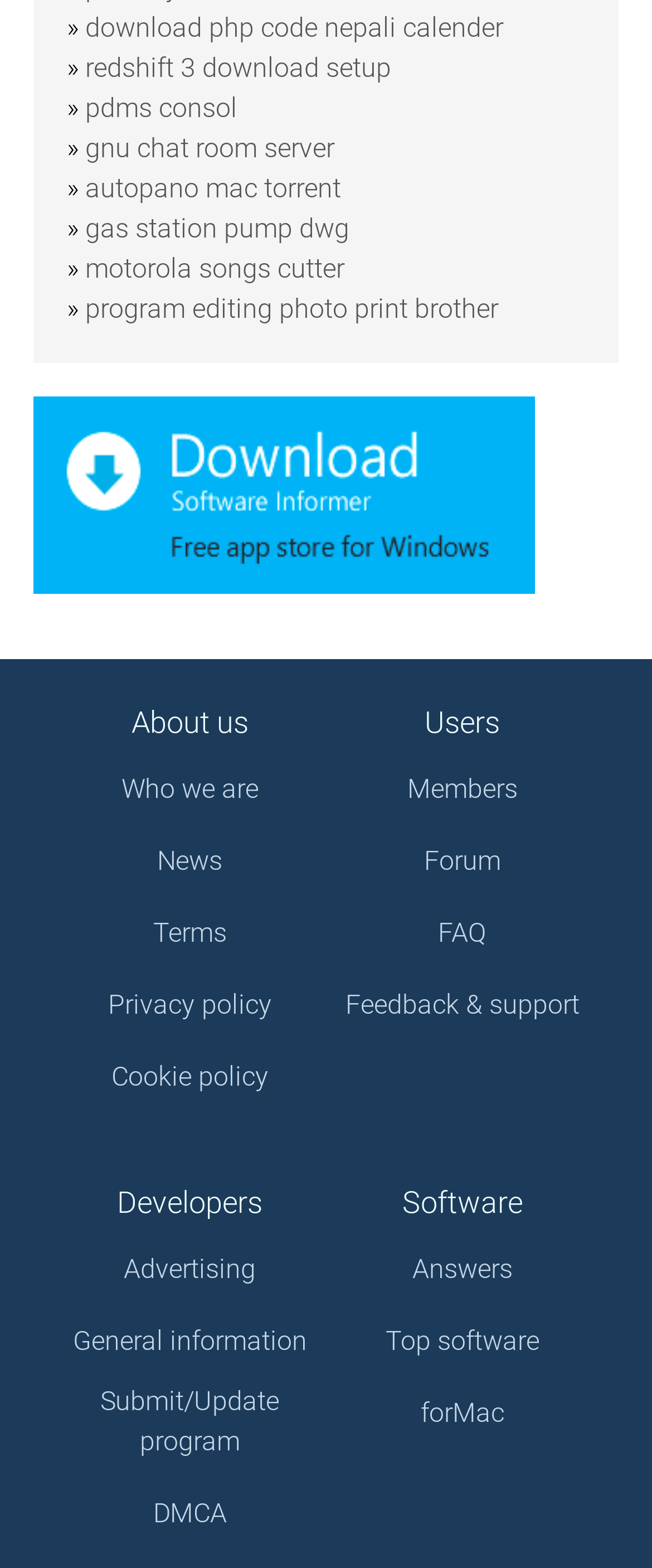Bounding box coordinates must be specified in the format (top-left x, top-left y, bottom-right x, bottom-right y). All values should be floating point numbers between 0 and 1. What are the bounding box coordinates of the UI element described as: News

[0.241, 0.537, 0.341, 0.563]